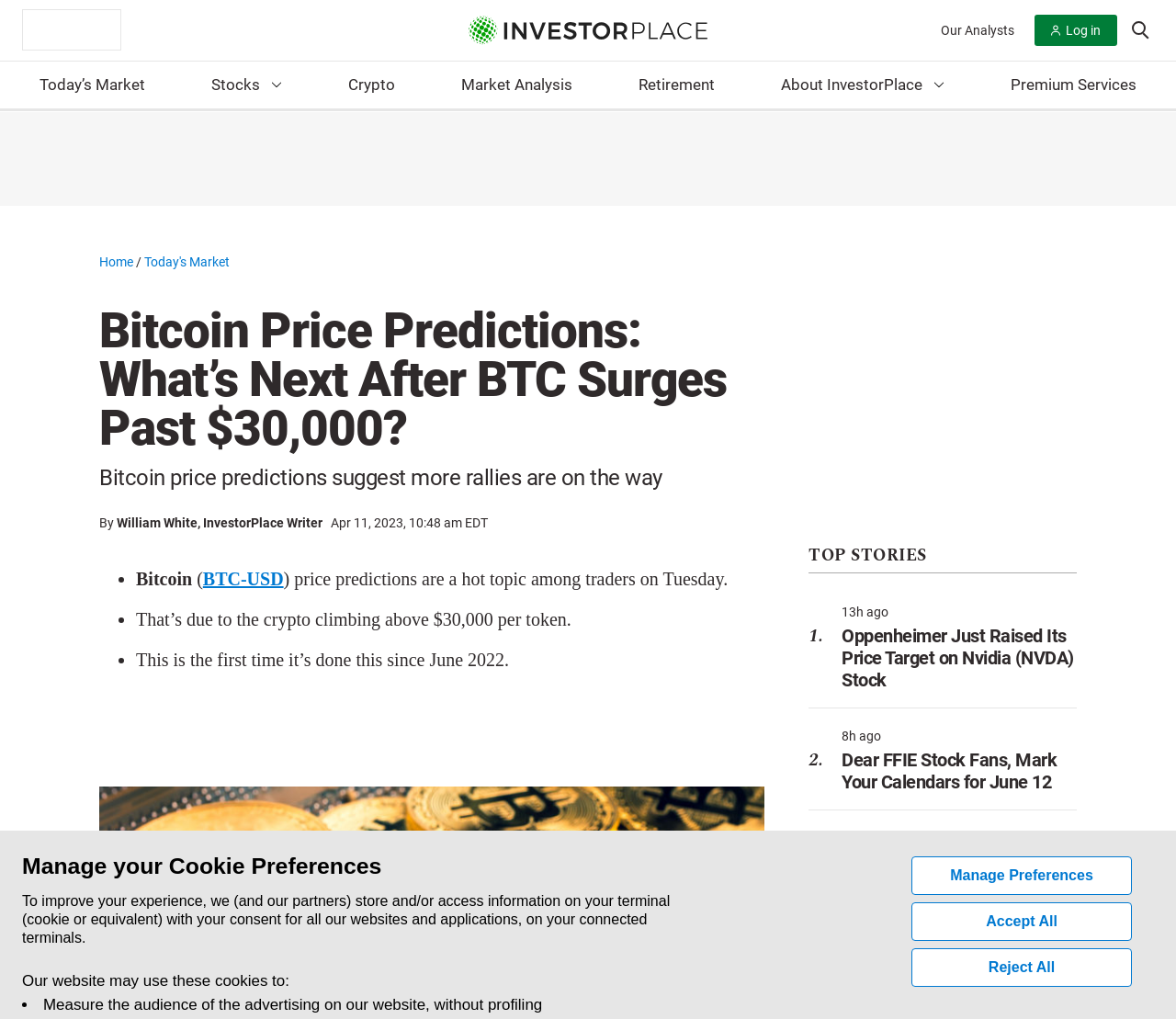Use a single word or phrase to answer the question:
What is the topic of the article?

Bitcoin price predictions